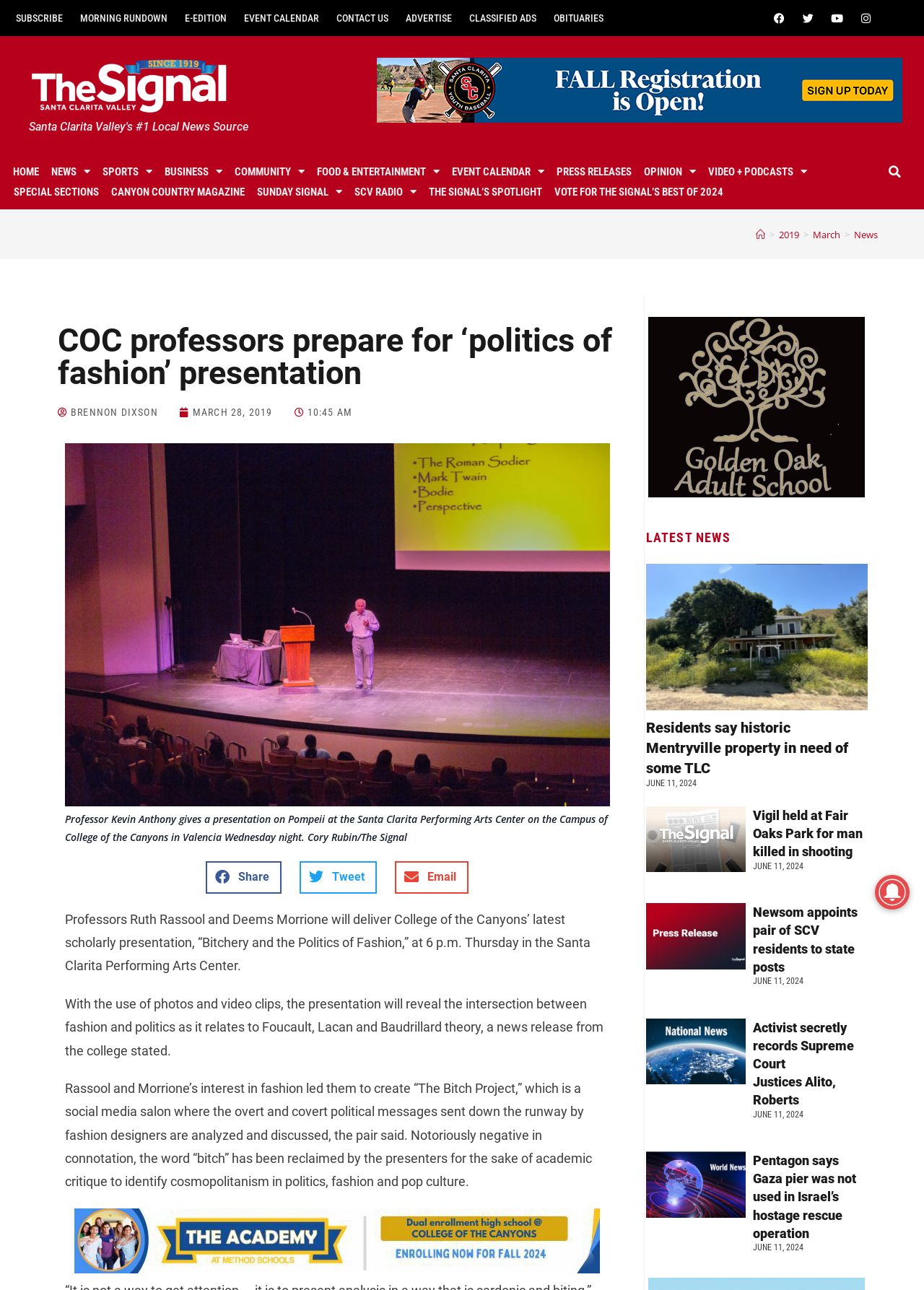Generate the title text from the webpage.

COC professors prepare for ‘politics of fashion’ presentation